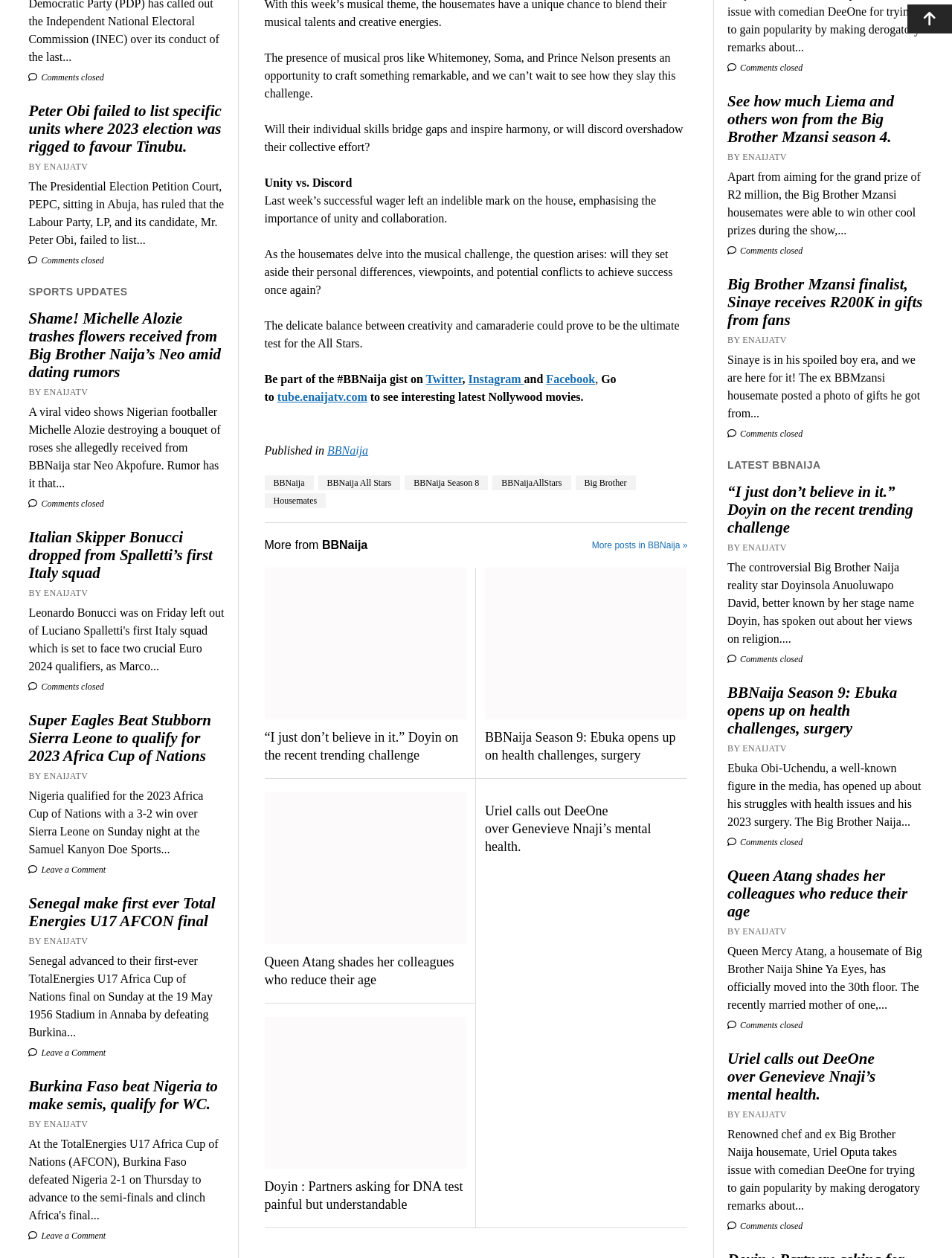Please indicate the bounding box coordinates of the element's region to be clicked to achieve the instruction: "Check out the latest Nollywood movies on tube.enaijatv.com". Provide the coordinates as four float numbers between 0 and 1, i.e., [left, top, right, bottom].

[0.291, 0.311, 0.386, 0.321]